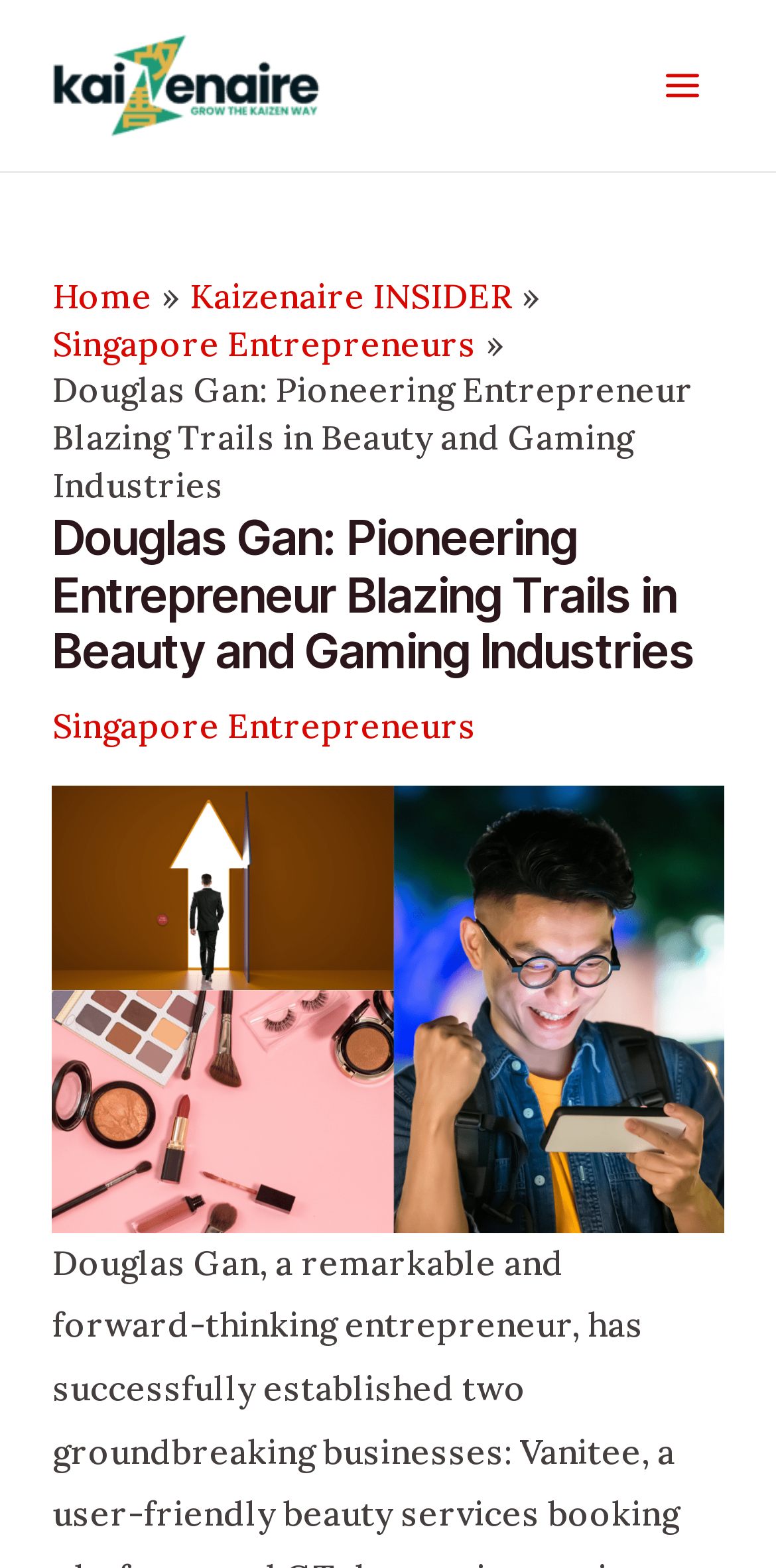Answer the question briefly using a single word or phrase: 
What is the position of the main menu button?

Top right